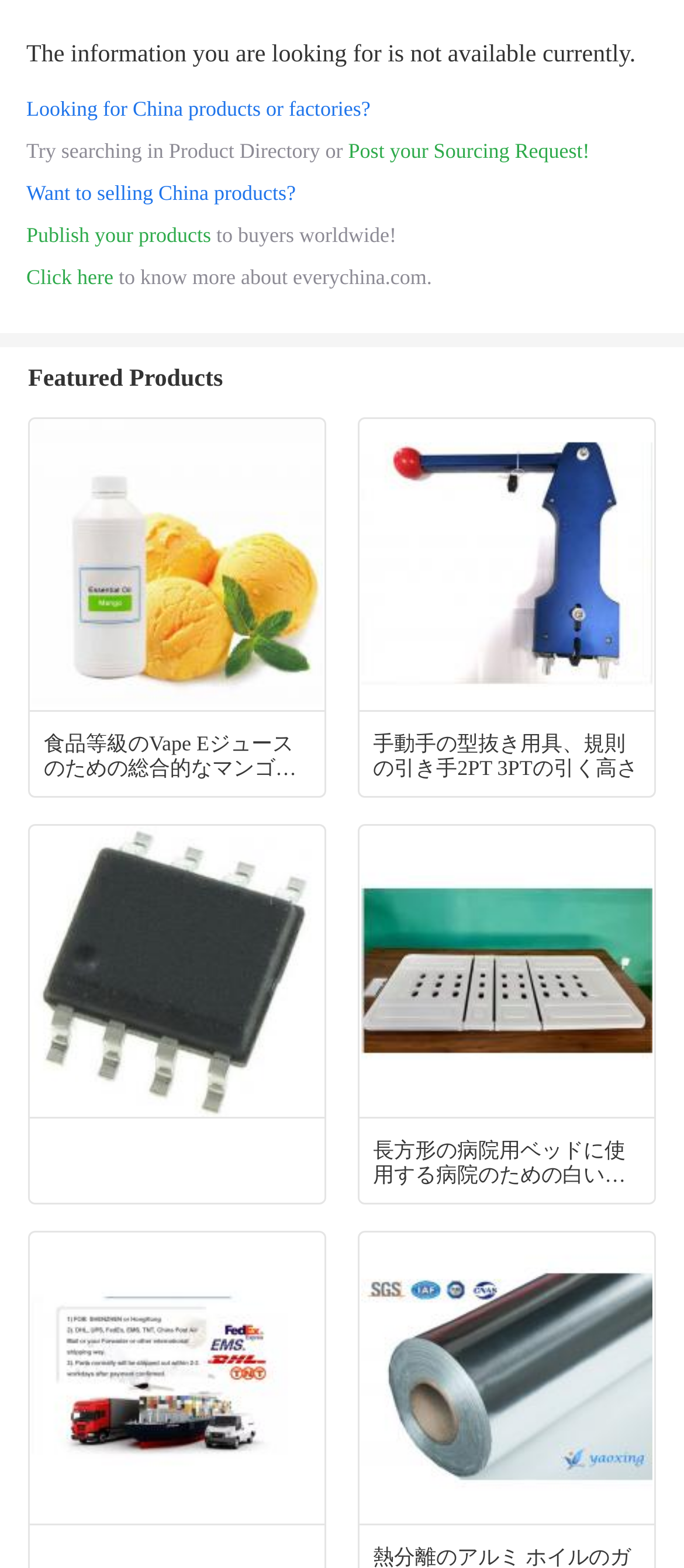Using the provided element description: "Post your Sourcing Request!", determine the bounding box coordinates of the corresponding UI element in the screenshot.

[0.509, 0.088, 0.862, 0.104]